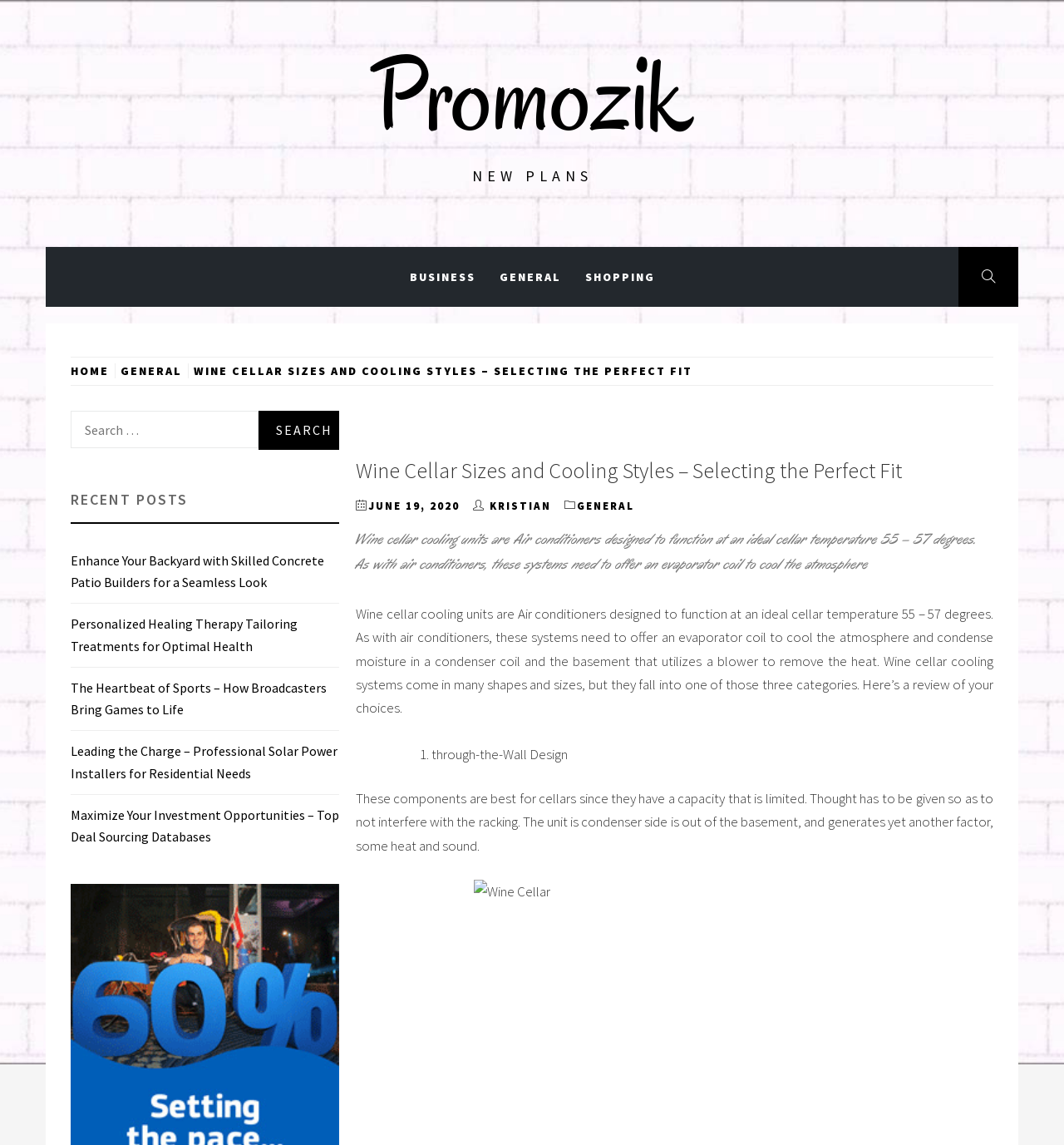Answer the question below in one word or phrase:
How many recent posts are listed?

5